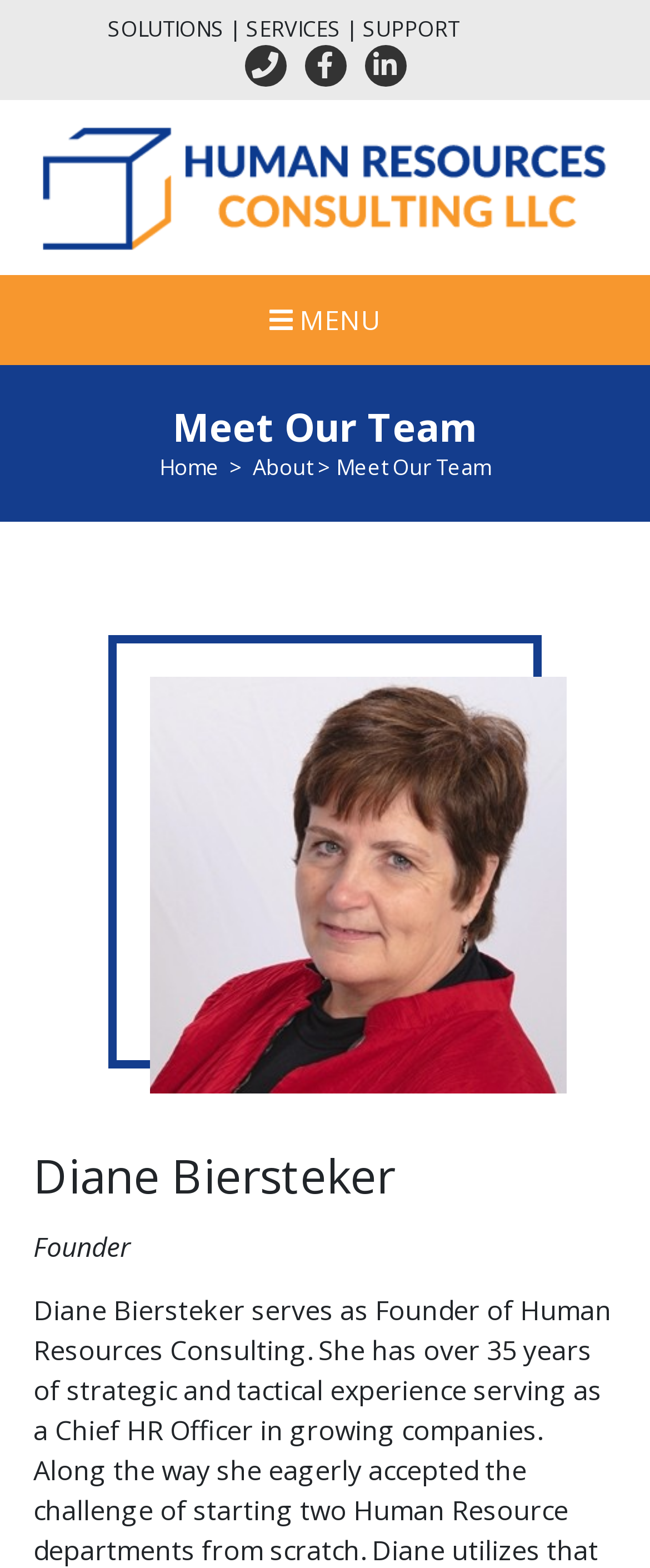Construct a thorough caption encompassing all aspects of the webpage.

The webpage is about the "Meet Our Team" section of Human Resources Consulting, LLC. At the top, there is a horizontal menu with three icons and a link to the company's homepage. Below the menu, there is a logo of Human Resources Consulting, LLC. accompanied by the company name.

On the left side, there is a vertical menu with the headings "Meet Our Team" and links to "Home" and "About" pages. The "Meet Our Team" heading is also repeated as a subheading below the menu.

The main content of the page is dedicated to showcasing team members. There is a prominent section featuring Diane Biersteker, the founder of the company, with a large image and two headings: her name and title. This section takes up most of the page's width and is positioned in the middle.